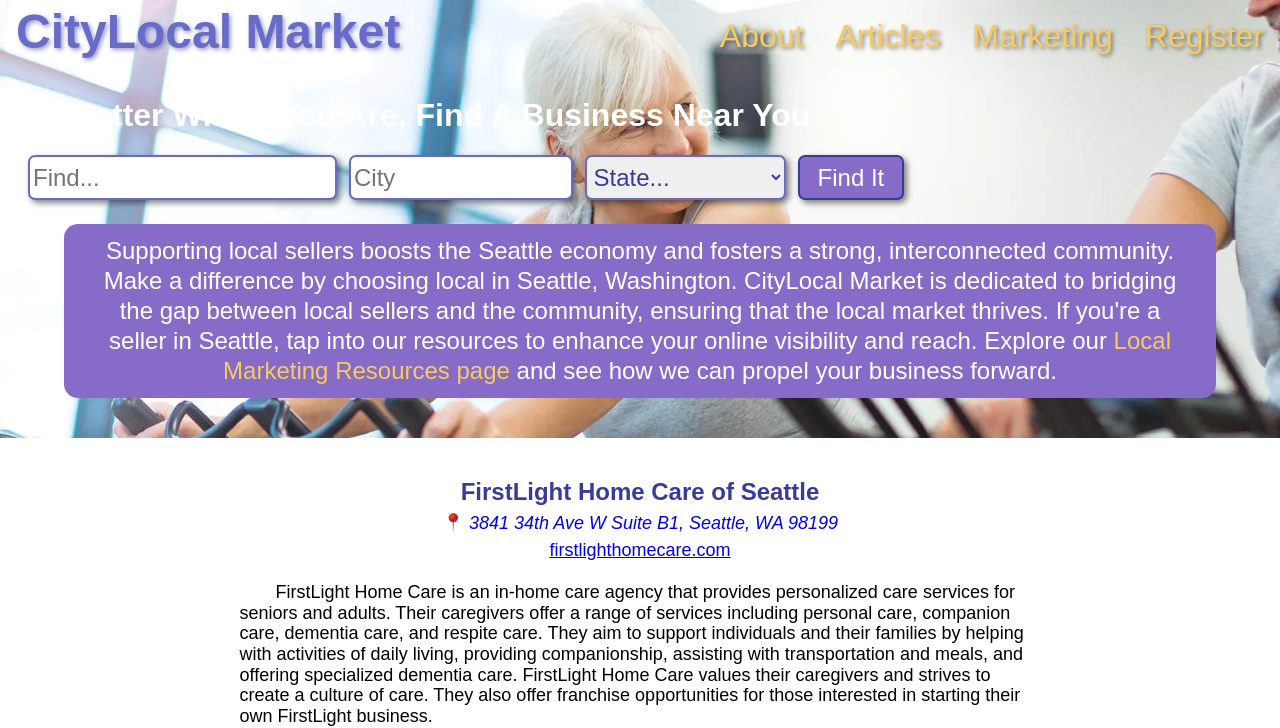Find the bounding box coordinates of the clickable area required to complete the following action: "Search for a business".

[0.012, 0.103, 0.988, 0.275]